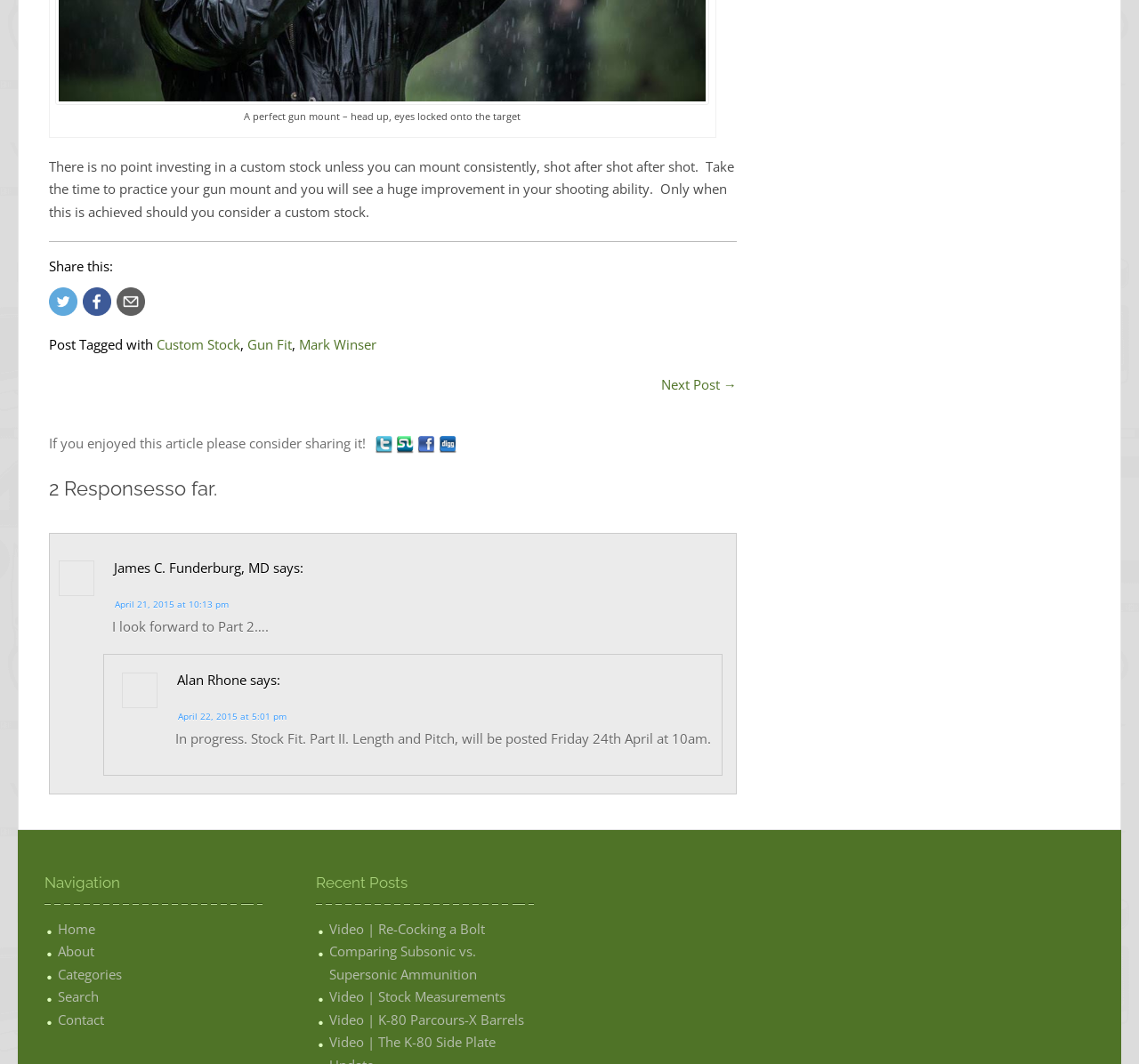Please identify the bounding box coordinates of the area that needs to be clicked to fulfill the following instruction: "View the post tagged with Custom Stock."

[0.138, 0.315, 0.211, 0.332]